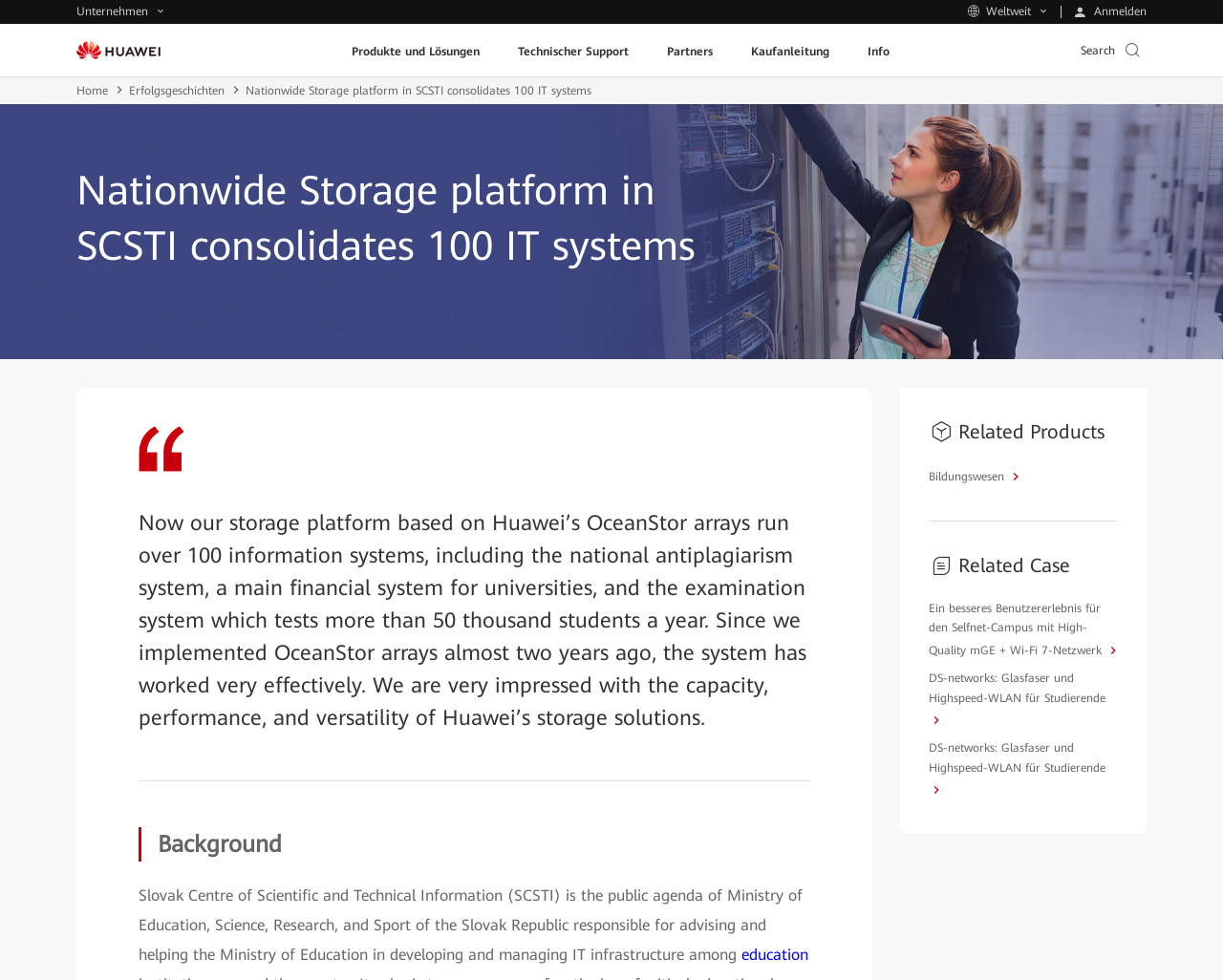Review the image closely and give a comprehensive answer to the question: What is the name of the organization?

The name of the organization can be found in the static text 'Slovak Centre of Scientific and Technical Information (SCSTI) is the public agenda of Ministry of Education, Science, Research, and Sport of the Slovak Republic responsible for advising and helping the Ministry of Education in developing and managing IT infrastructure among'.